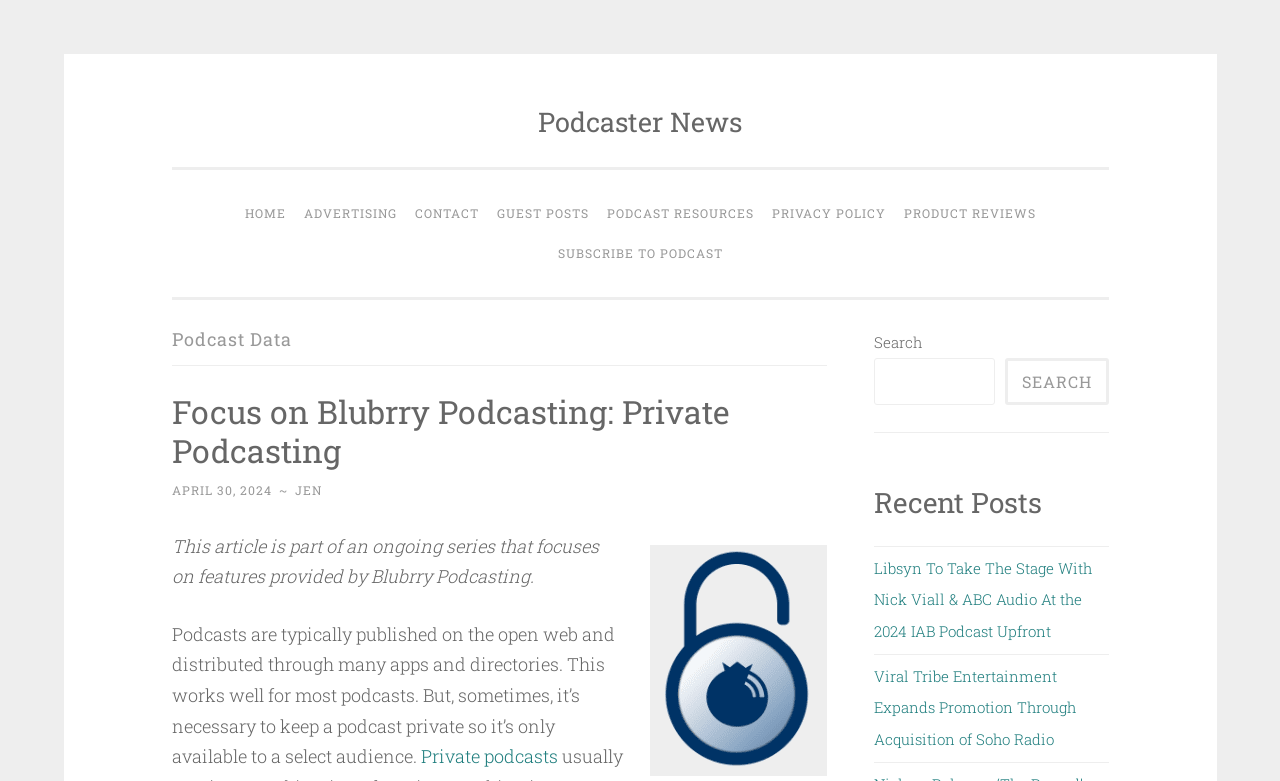Summarize the webpage with intricate details.

The webpage is about Podcaster News, with a focus on podcast data archives. At the top, there is a "Skip to content" link, followed by a heading that reads "Podcaster News". Below this, there is a navigation menu with links to various sections, including "HOME", "ADVERTISING", "CONTACT", "GUEST POSTS", "PODCAST RESOURCES", "PRIVACY POLICY", "PRODUCT REVIEWS", and "SUBSCRIBE TO PODCAST".

The main content area is divided into two sections. On the left, there is a header section with a heading that reads "Podcast Data". Below this, there is a subheading that reads "Focus on Blubrry Podcasting: Private Podcasting", which is a link to a specific article. There is also a date "APRIL 30, 2024" and a link to the author "JEN". 

On the right side of the main content area, there is an illustration of an opened blue padlock with the logo of Blubrry Podcasting in the middle of the padlock. Below this, there is a paragraph of text that explains the article is part of an ongoing series that focuses on features provided by Blubrry Podcasting. The article discusses the importance of keeping podcasts private and only available to a select audience.

Below the article, there is a search bar with a "Search" button. On the right side of the search bar, there is a heading that reads "Recent Posts", followed by links to two recent articles, "Libsyn To Take The Stage With Nick Viall & ABC Audio At the 2024 IAB Podcast Upfront" and "Viral Tribe Entertainment Expands Promotion Through Acquisition of Soho Radio".